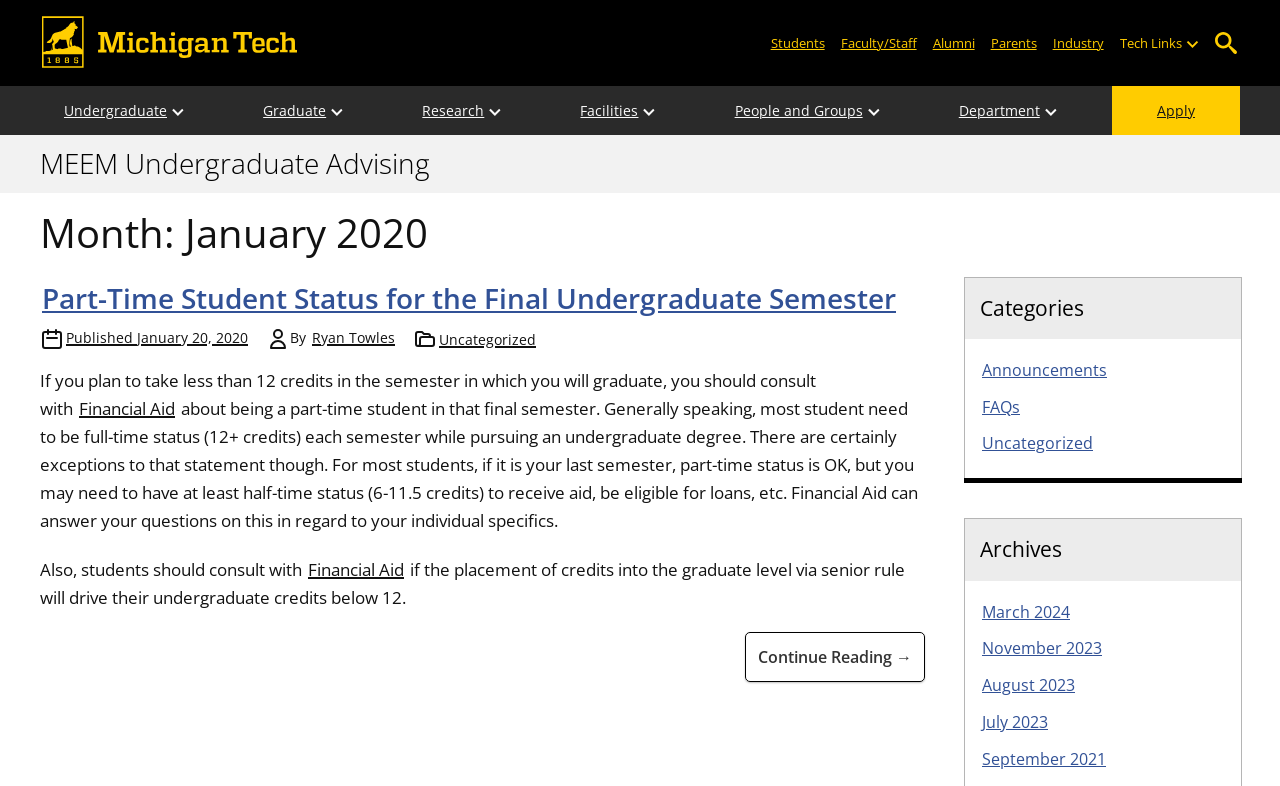Find the bounding box coordinates of the element you need to click on to perform this action: 'Read the 'Announcements' category'. The coordinates should be represented by four float values between 0 and 1, in the format [left, top, right, bottom].

[0.766, 0.456, 0.866, 0.484]